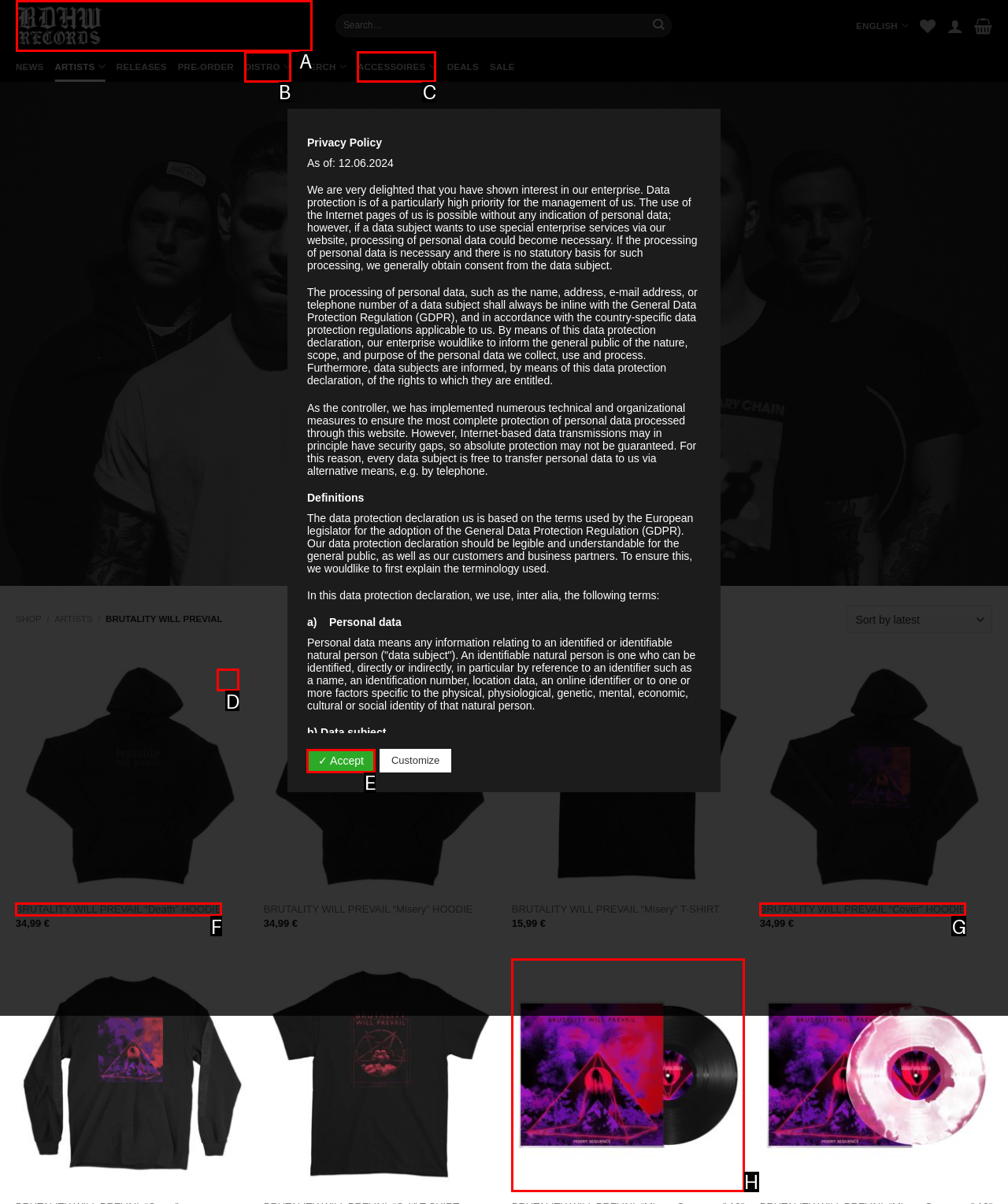Tell me which one HTML element best matches the description: BRUTALITY WILL PREVAIL “Cover” HOODIE
Answer with the option's letter from the given choices directly.

G